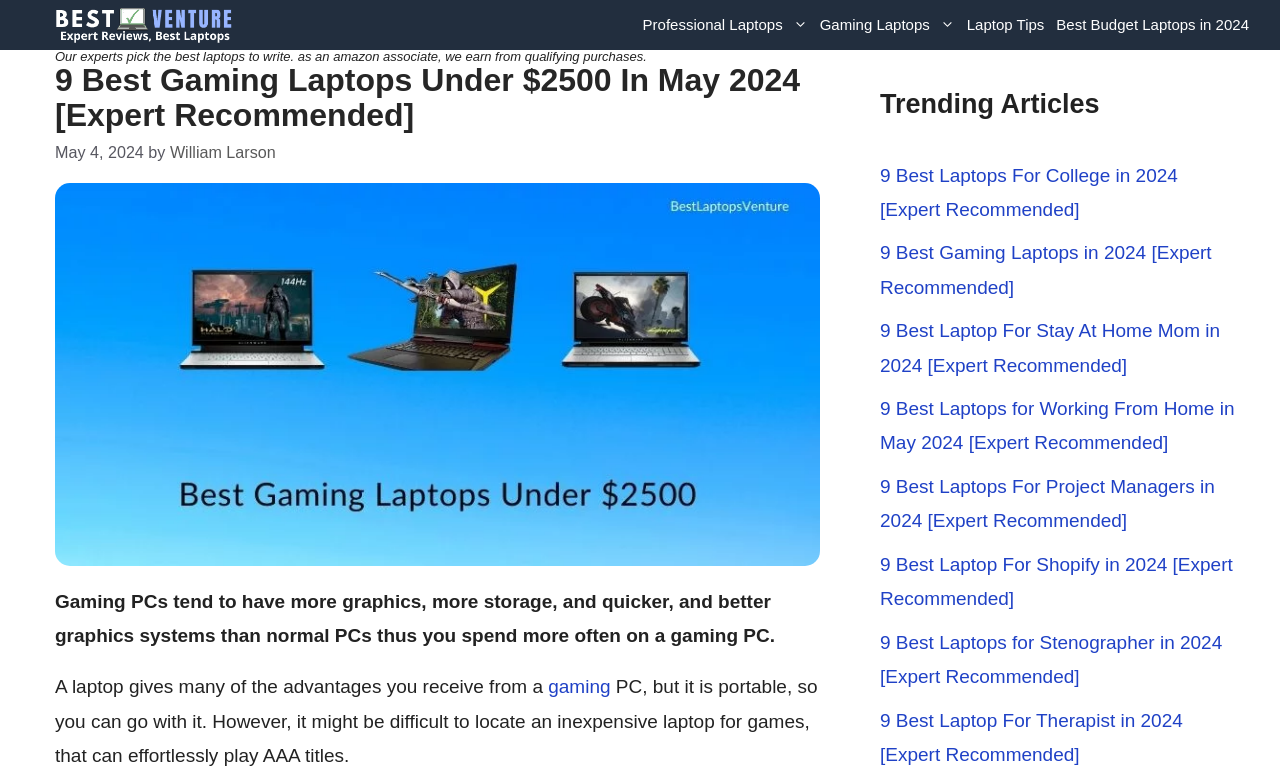Can you provide the bounding box coordinates for the element that should be clicked to implement the instruction: "Learn more about 'Laptop Tips'"?

[0.751, 0.01, 0.821, 0.054]